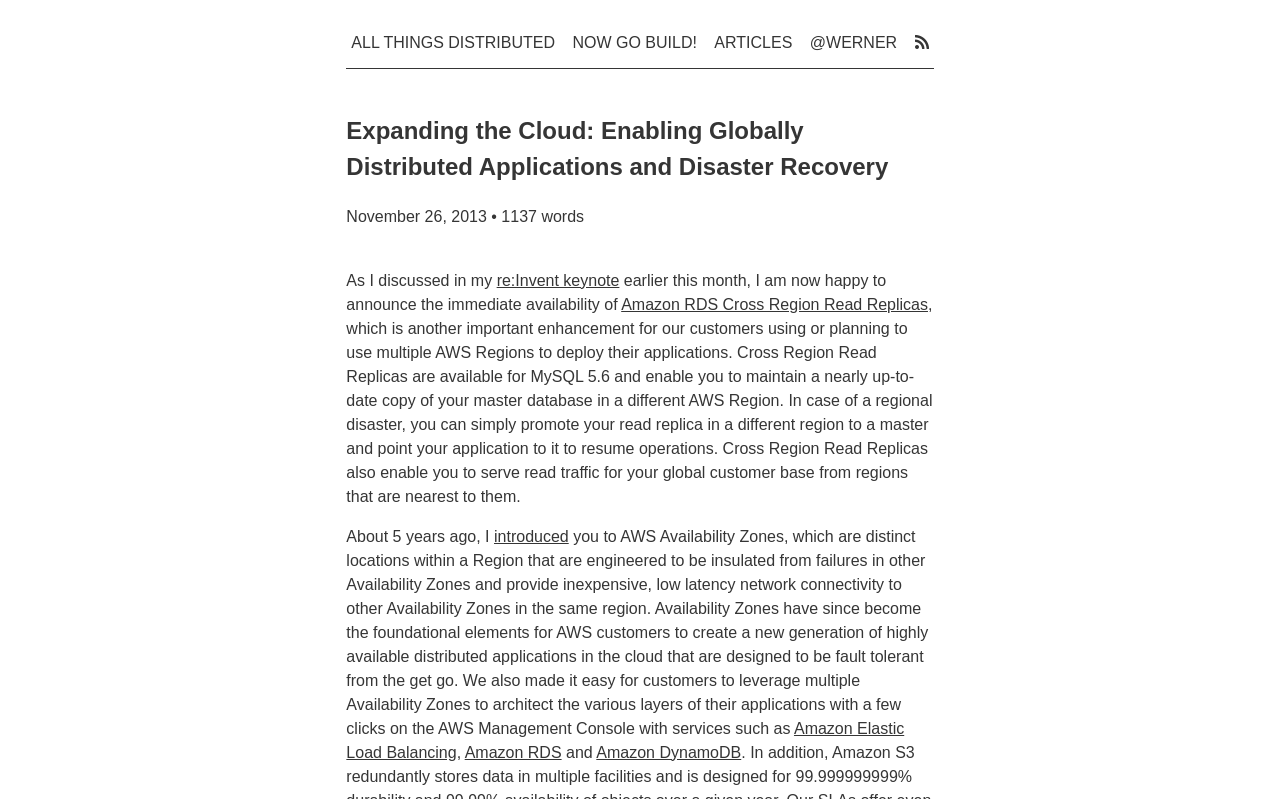Summarize the webpage comprehensively, mentioning all visible components.

The webpage is about Werner Vogels' discussion on building scalable and robust distributed systems. At the top, there is a header section with six links: "ALL THINGS DISTRIBUTED", "NOW GO BUILD!", "ARTICLES", "@WERNER", and an empty link. Below the header, there is a horizontal separator line.

The main content of the webpage is an article titled "Expanding the Cloud: Enabling Globally Distributed Applications and Disaster Recovery". The article is dated November 26, 2013, and has 1137 words. The content is divided into several paragraphs, with links to related topics such as Amazon RDS Cross Region Read Replicas, re:Invent keynote, Amazon Elastic Load Balancing, Amazon RDS, and Amazon DynamoDB.

The article discusses the importance of building distributed systems that can handle regional disasters, and how Amazon's services, such as Cross Region Read Replicas, can help achieve this. The author, Werner Vogels, also reflects on the introduction of AWS Availability Zones five years ago, which have enabled customers to create highly available distributed applications in the cloud.

Throughout the article, there are several links to related topics, which are positioned below or next to the relevant text. The overall structure of the webpage is clean, with a clear hierarchy of headings and paragraphs, making it easy to follow the discussion.